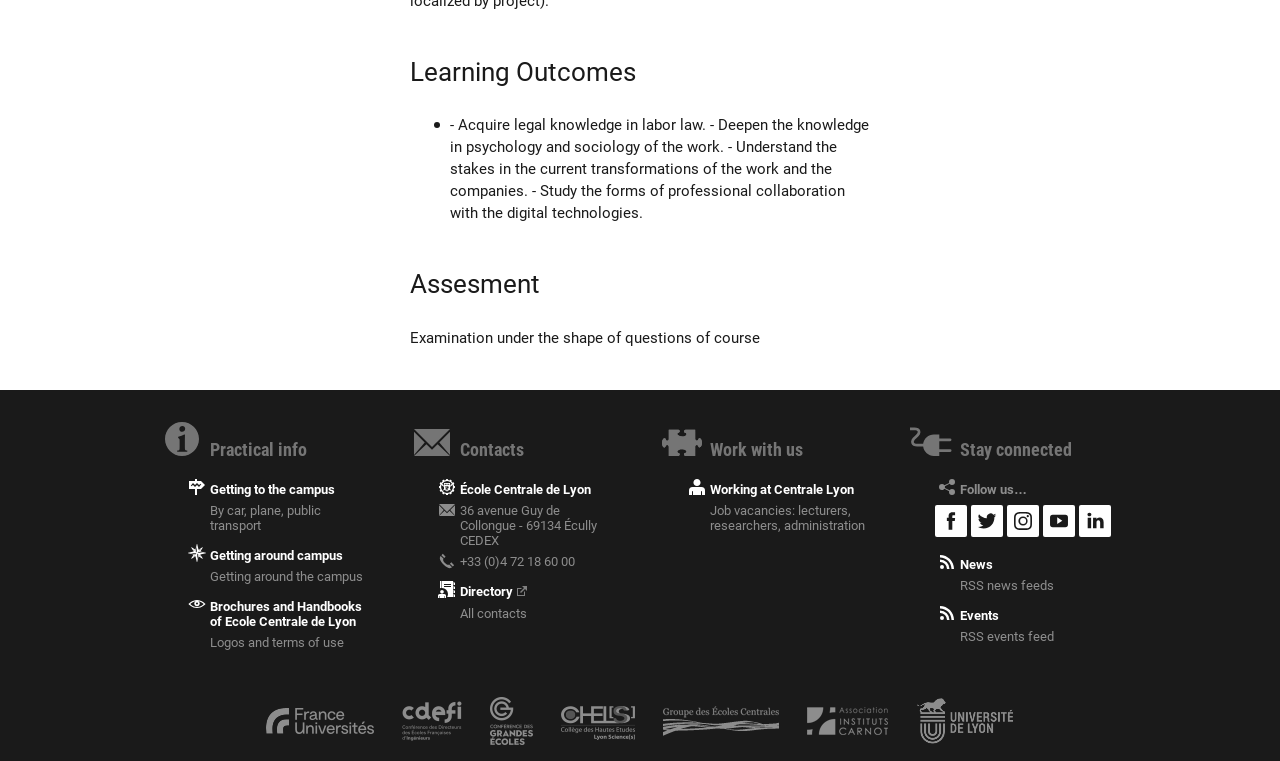Respond with a single word or phrase to the following question:
What is the contact information of École Centrale de Lyon?

36 avenue Guy de Collongue - 69134 Écully CEDEX, +33 (0)4 72 18 60 00